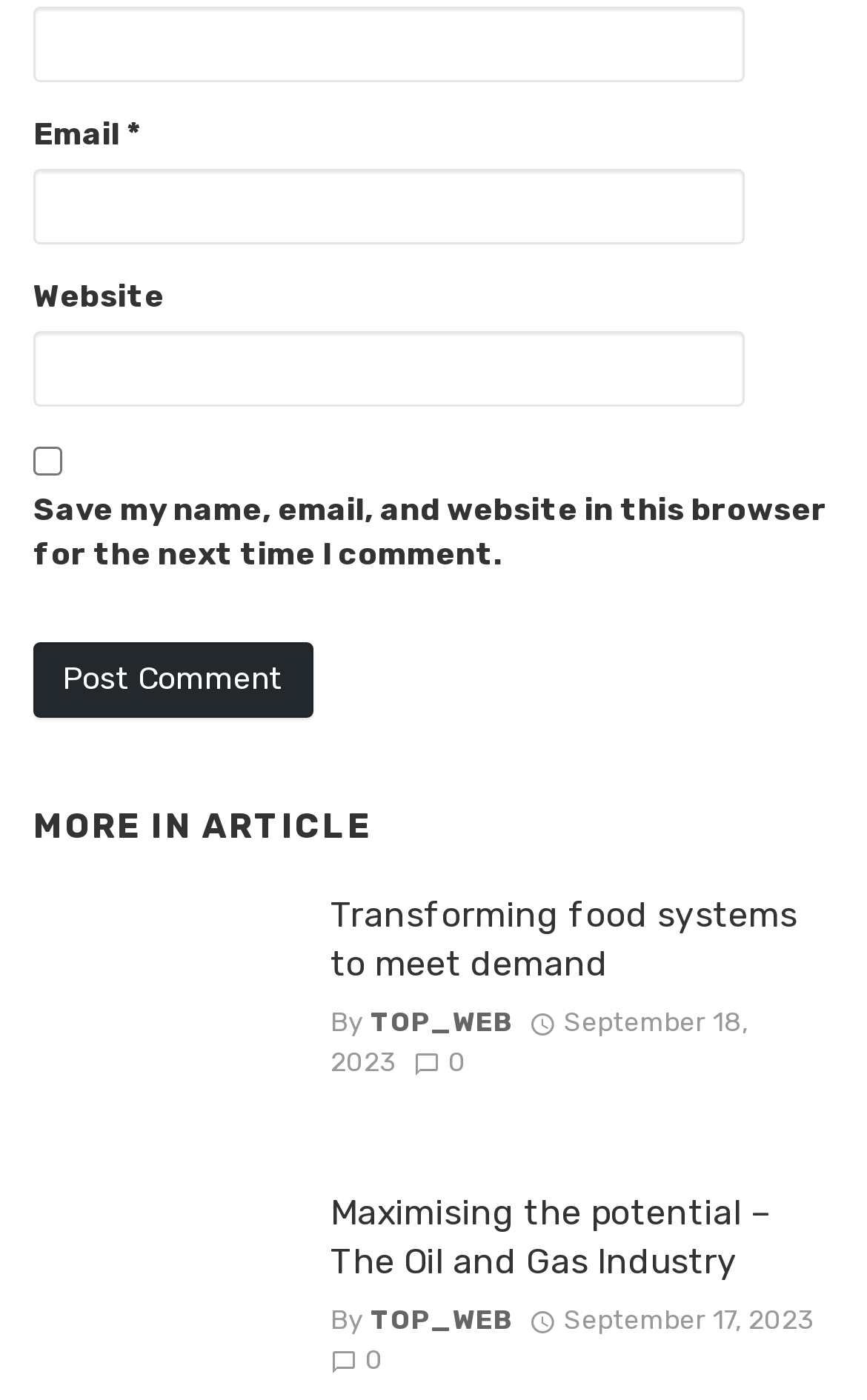Identify the bounding box coordinates of the region I need to click to complete this instruction: "Check the 'Save my name, email, and website in this browser for the next time I comment' checkbox".

[0.038, 0.318, 0.072, 0.339]